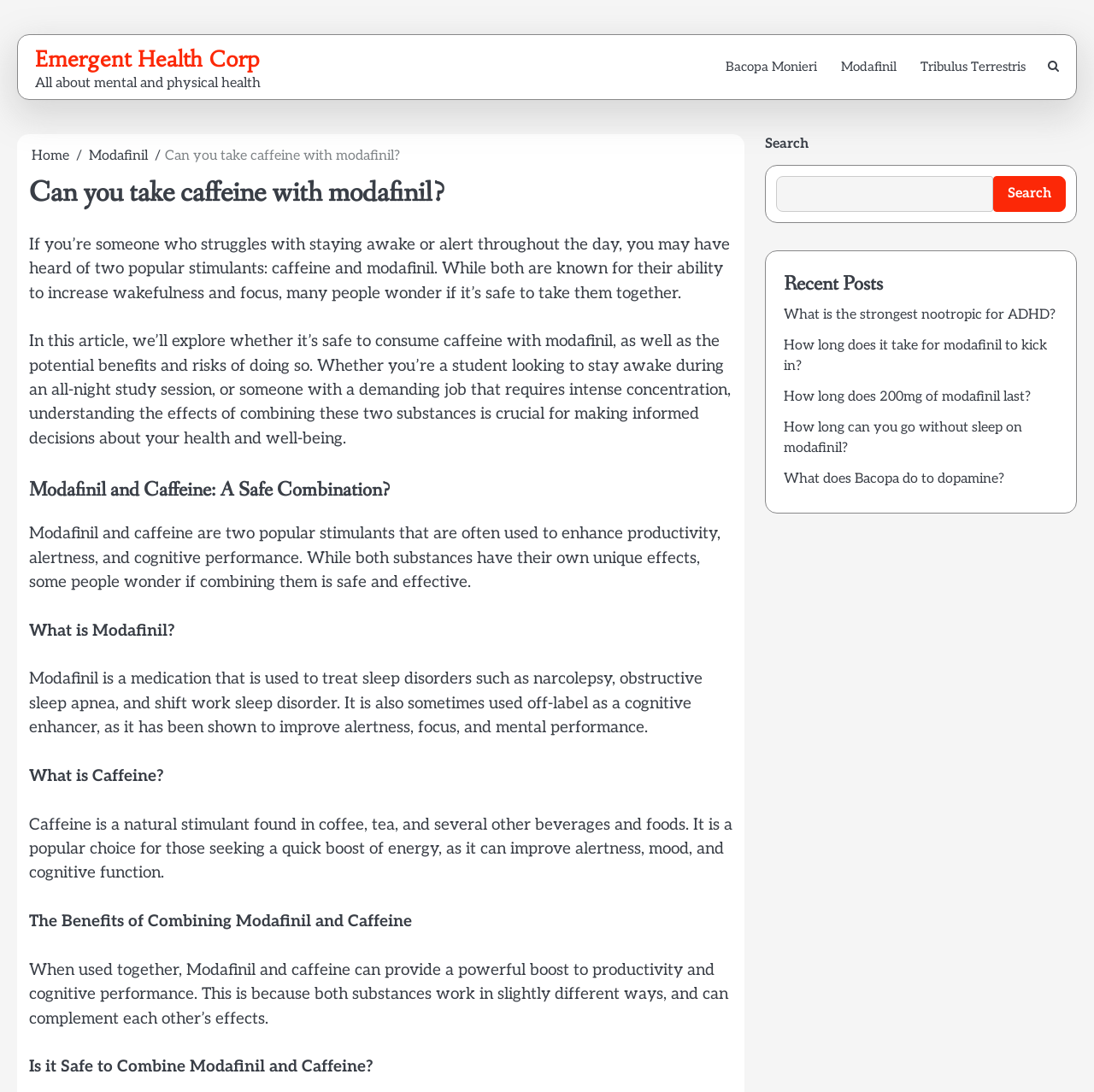Identify the bounding box coordinates of the region that should be clicked to execute the following instruction: "Search for a topic".

[0.71, 0.161, 0.908, 0.194]